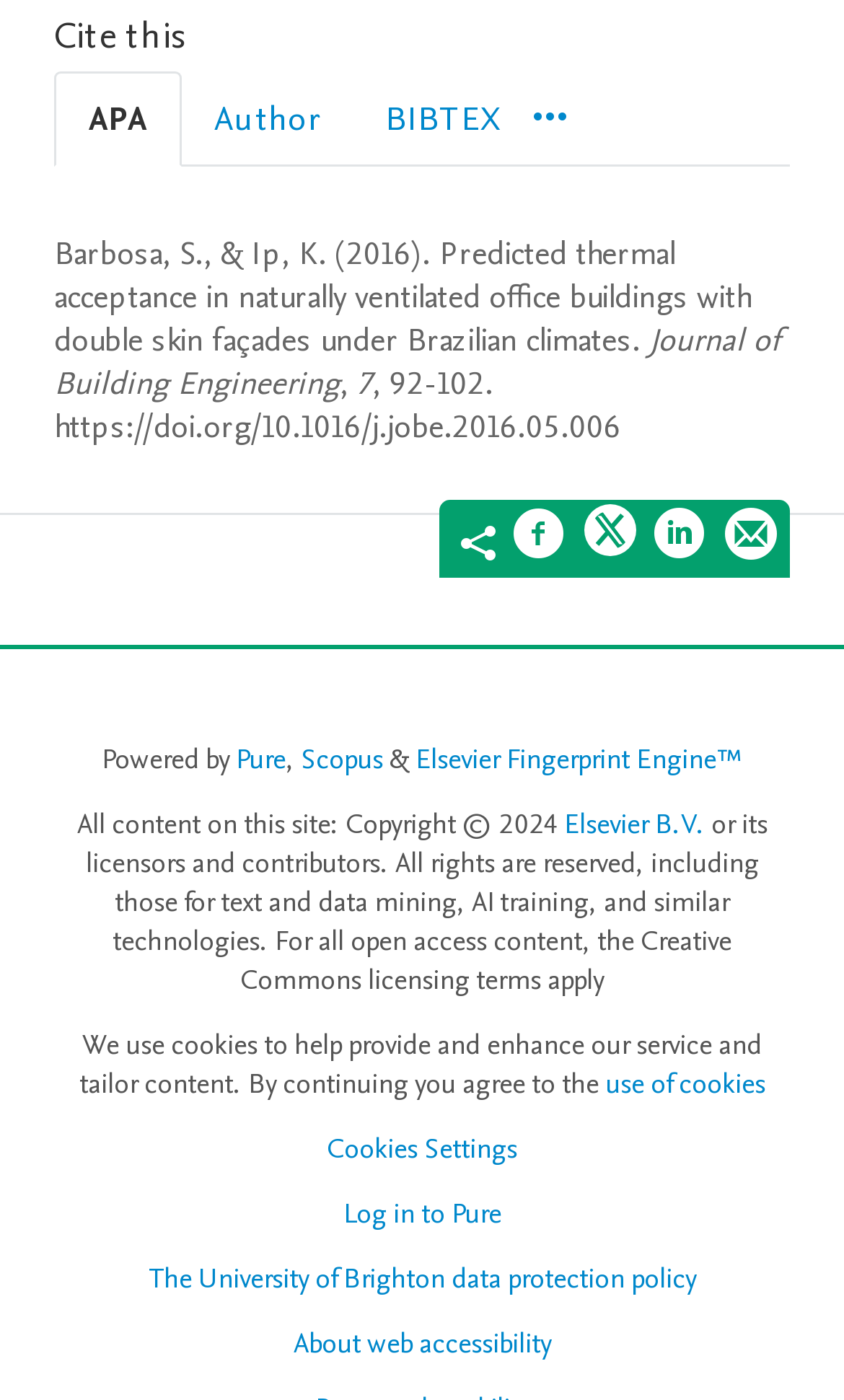How many social media platforms are available for sharing?
Please use the image to provide a one-word or short phrase answer.

3